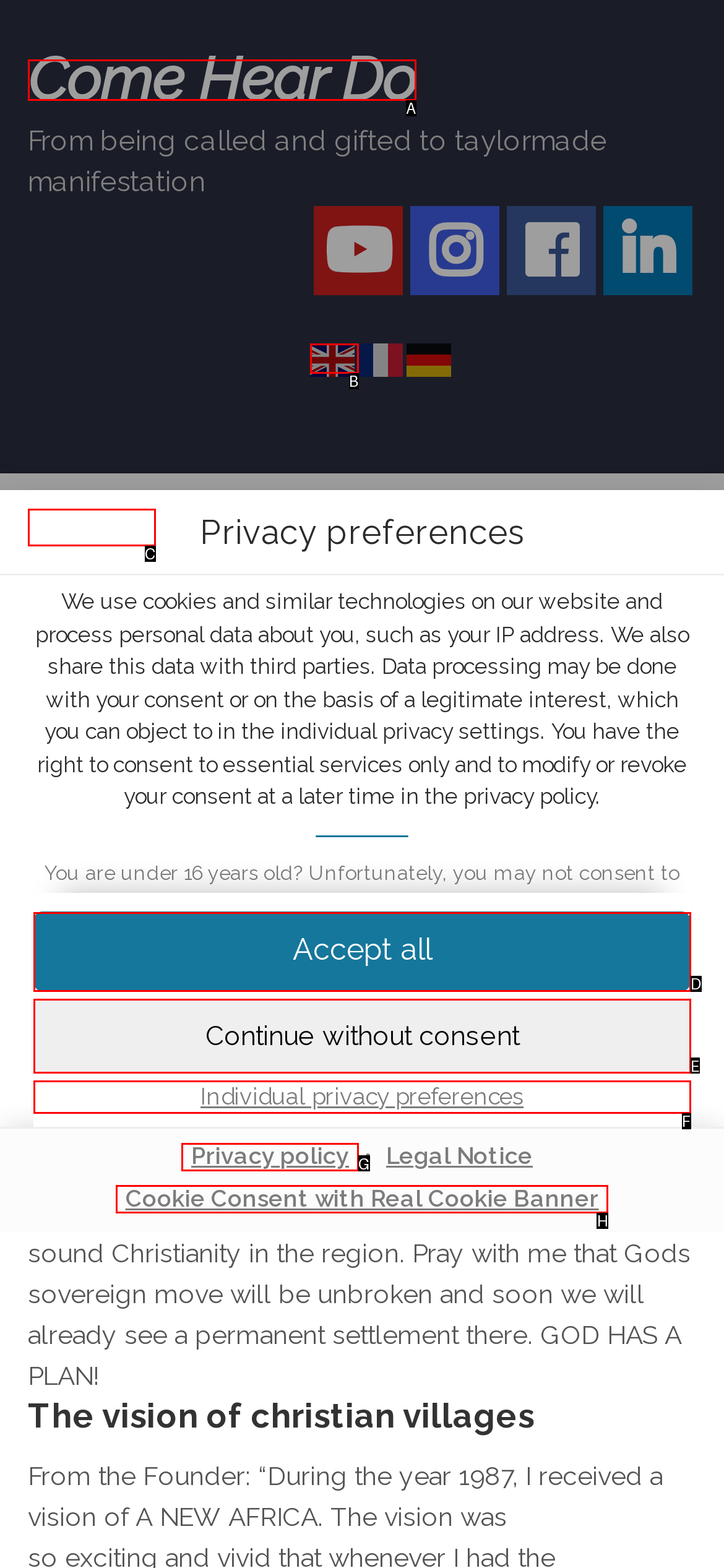Point out the HTML element I should click to achieve the following task: View privacy policy Provide the letter of the selected option from the choices.

G